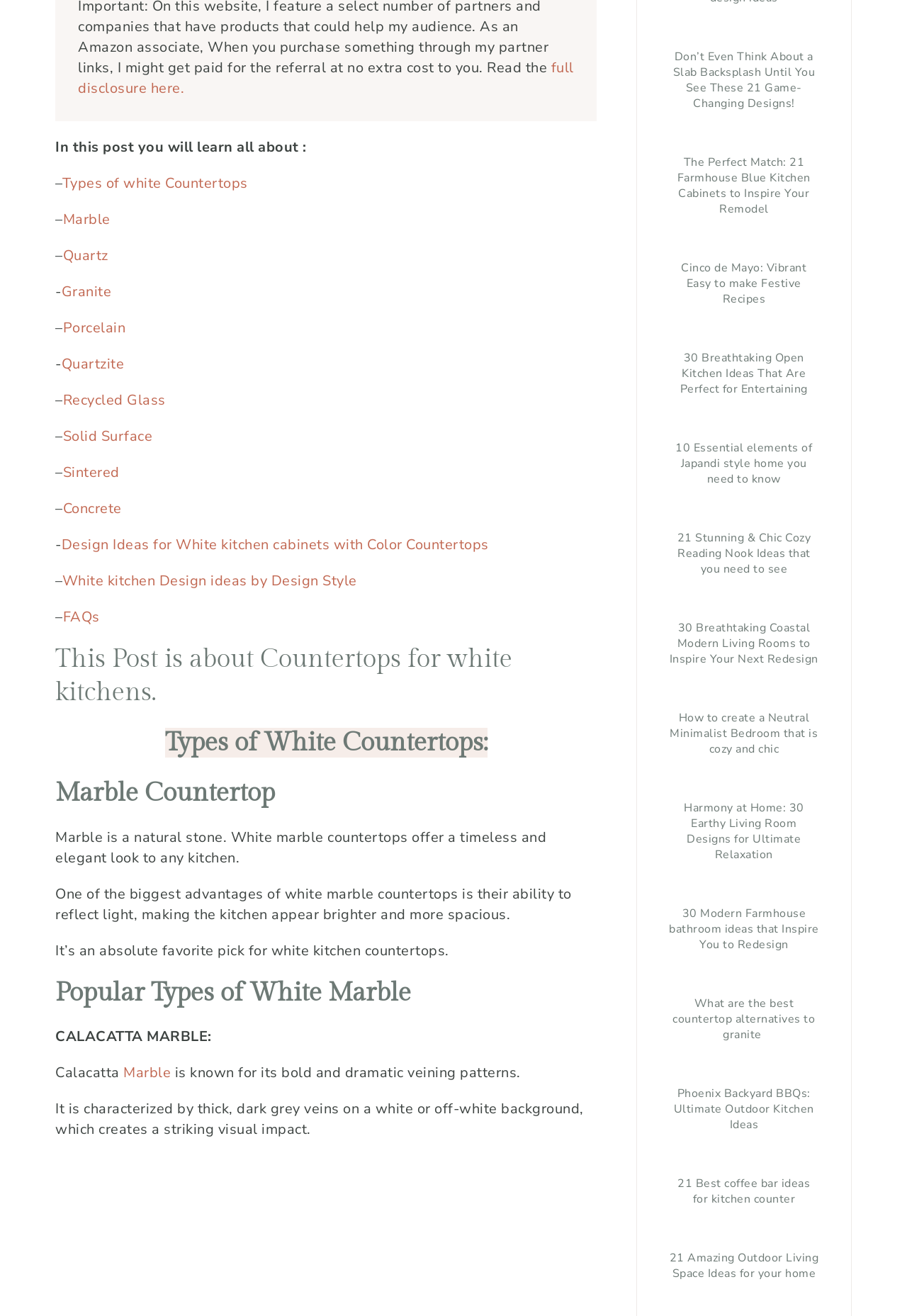Locate the bounding box coordinates of the area you need to click to fulfill this instruction: 'explore 'What are the best countertop alternatives to granite''. The coordinates must be in the form of four float numbers ranging from 0 to 1: [left, top, right, bottom].

[0.723, 0.737, 0.918, 0.795]